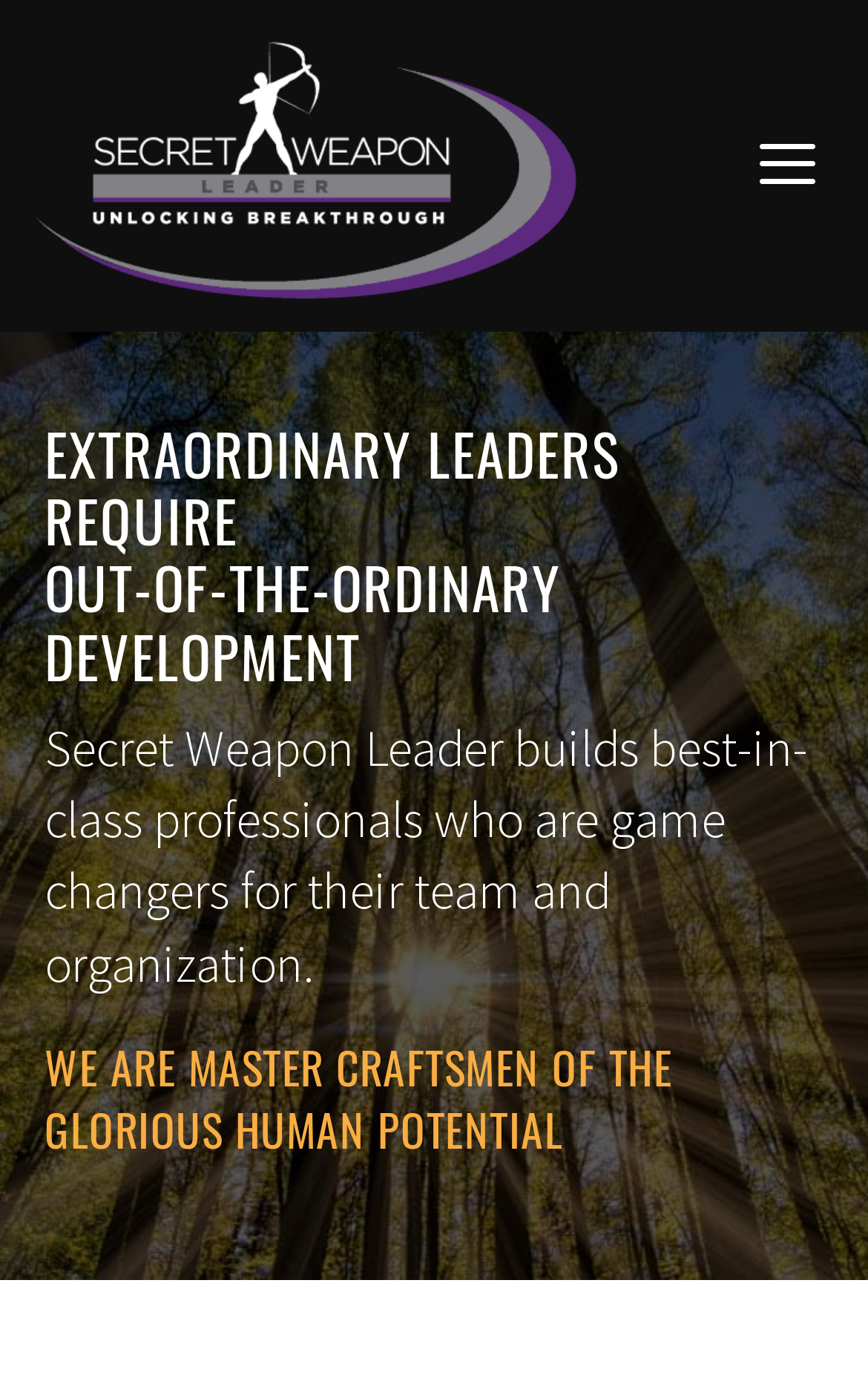What is the name of the leader development company?
From the details in the image, answer the question comprehensively.

I determined the answer by looking at the navigation element with the text 'Secret Weapon Leader' and the image with the same name, which suggests that it is the name of the company.